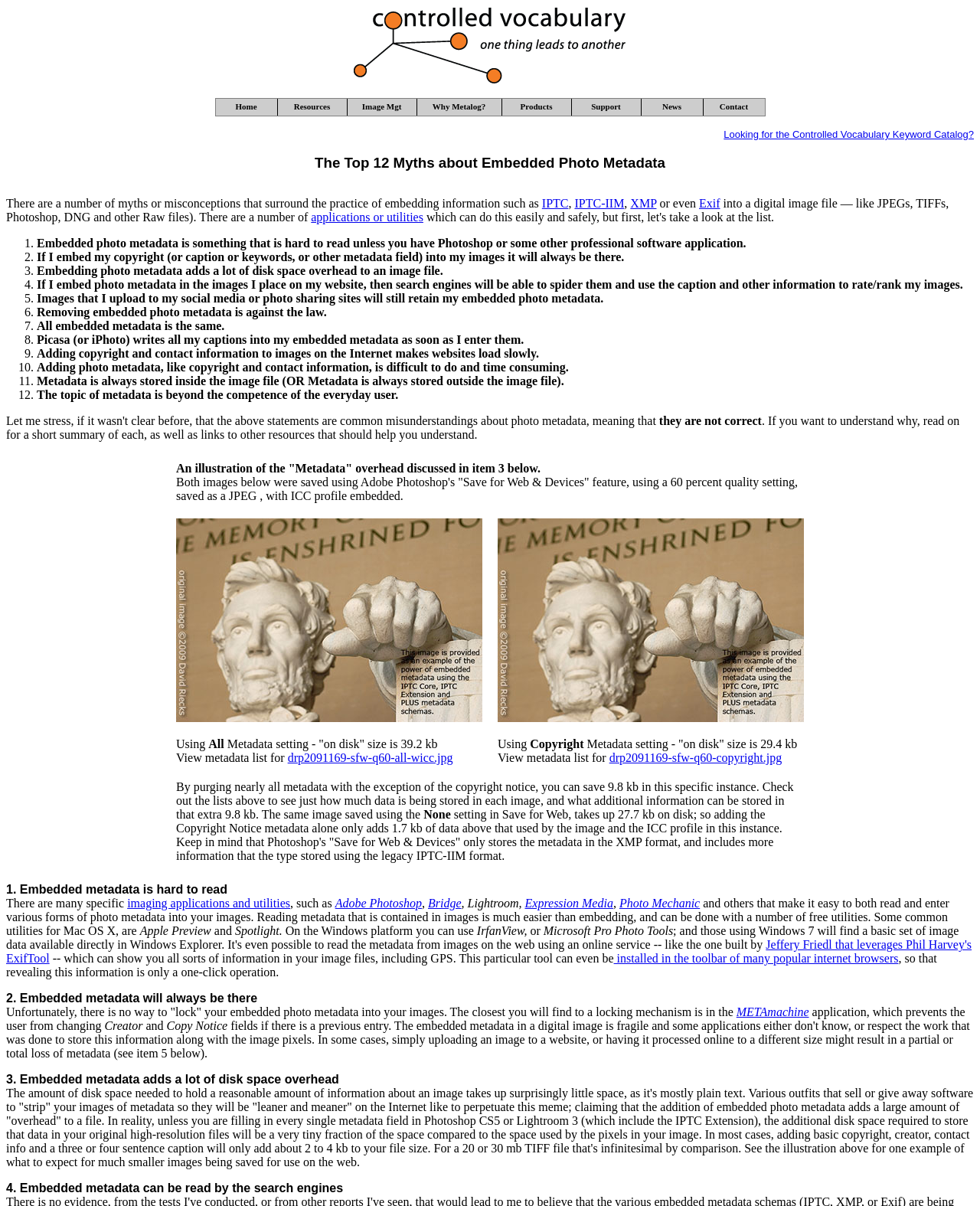What is the main topic of this webpage?
Using the screenshot, give a one-word or short phrase answer.

Metadata myths